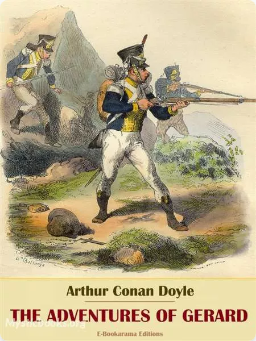Describe all elements and aspects of the image.

The image features the book cover for "The Adventures of Gerard" by Arthur Conan Doyle, presented in an illustrated format that highlights its adventurous themes. In the foreground, a French Hussar advances through a rugged terrain, showcasing a dynamic pose as he brandishes a rifle. He is adorned in a traditional military uniform, characterized by a blue coat with a distinct yellow trim and a plumed hat, which exemplifies the historical context of the story. In the background, two additional figures indicate a narrative of pursuit or exploration, enhancing the adventurous essence of the illustration. The title "THE ADVENTURES OF GERARD" is prominently displayed in bold red letters at the bottom, while the author’s name, "Arthur Conan Doyle," is elegantly positioned above in a smaller font. This cover, published by E-Bookarama Editions, encapsulates the charm and action-packed spirit of the tales featuring the swashbuckling hero, Etienne Gerard.